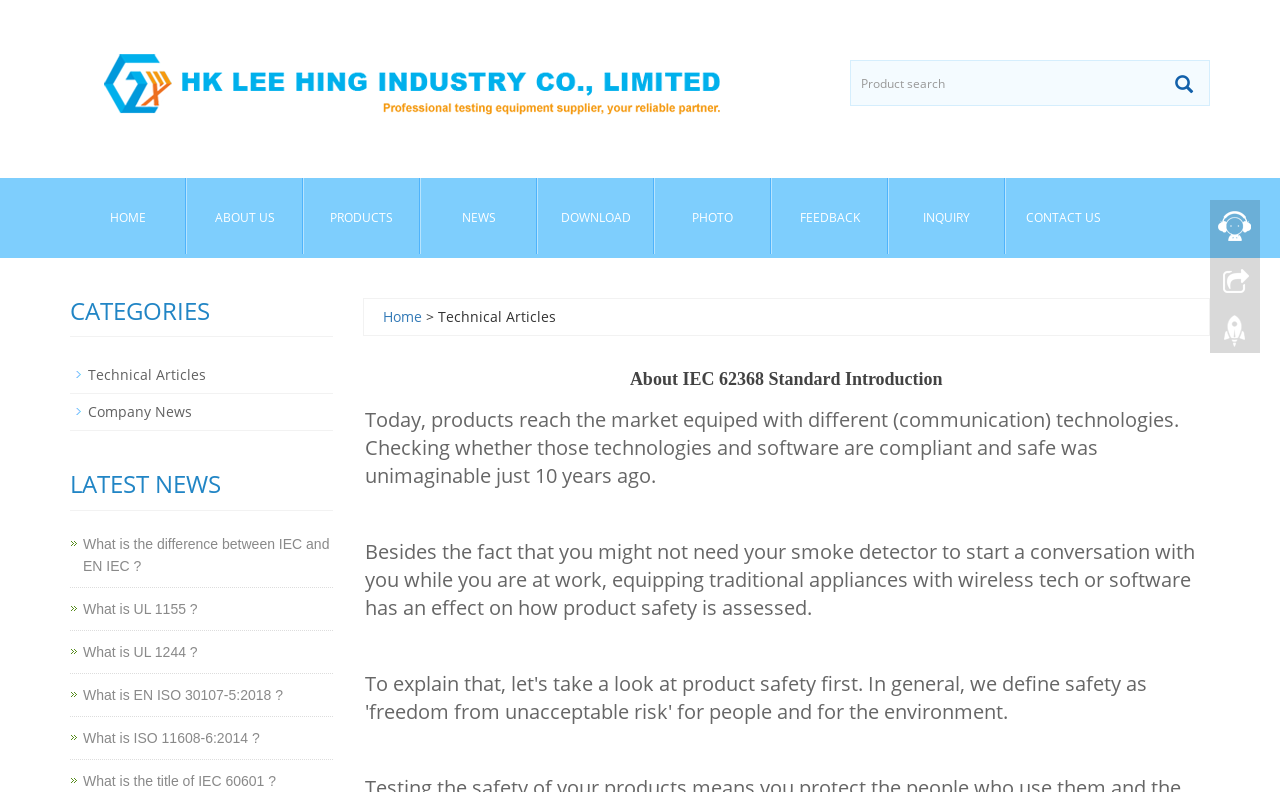What is the purpose of the textbox?
Look at the screenshot and respond with one word or a short phrase.

Product search